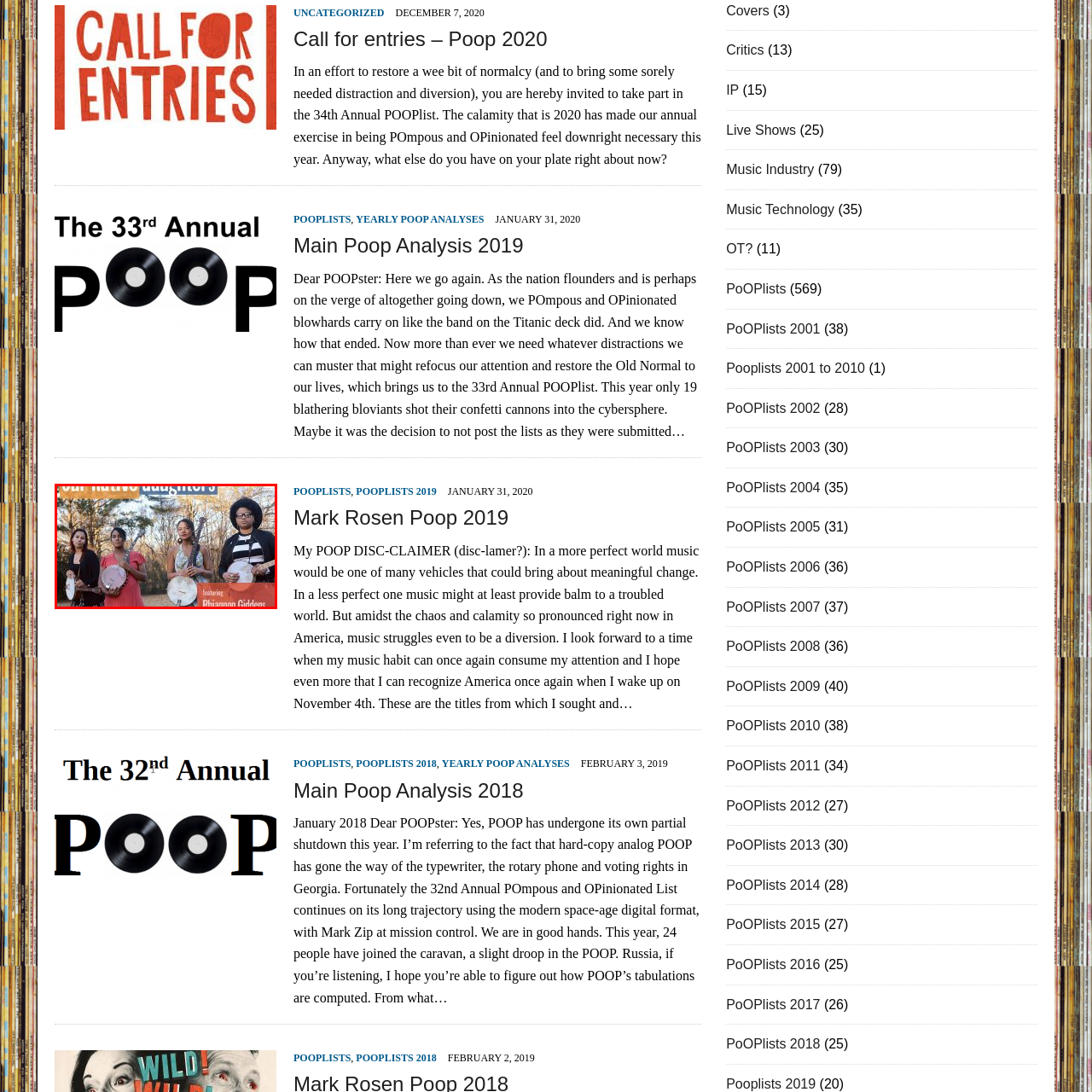What is the name of the group?
Look at the image surrounded by the red border and respond with a one-word or short-phrase answer based on your observation.

Our Native Daughters